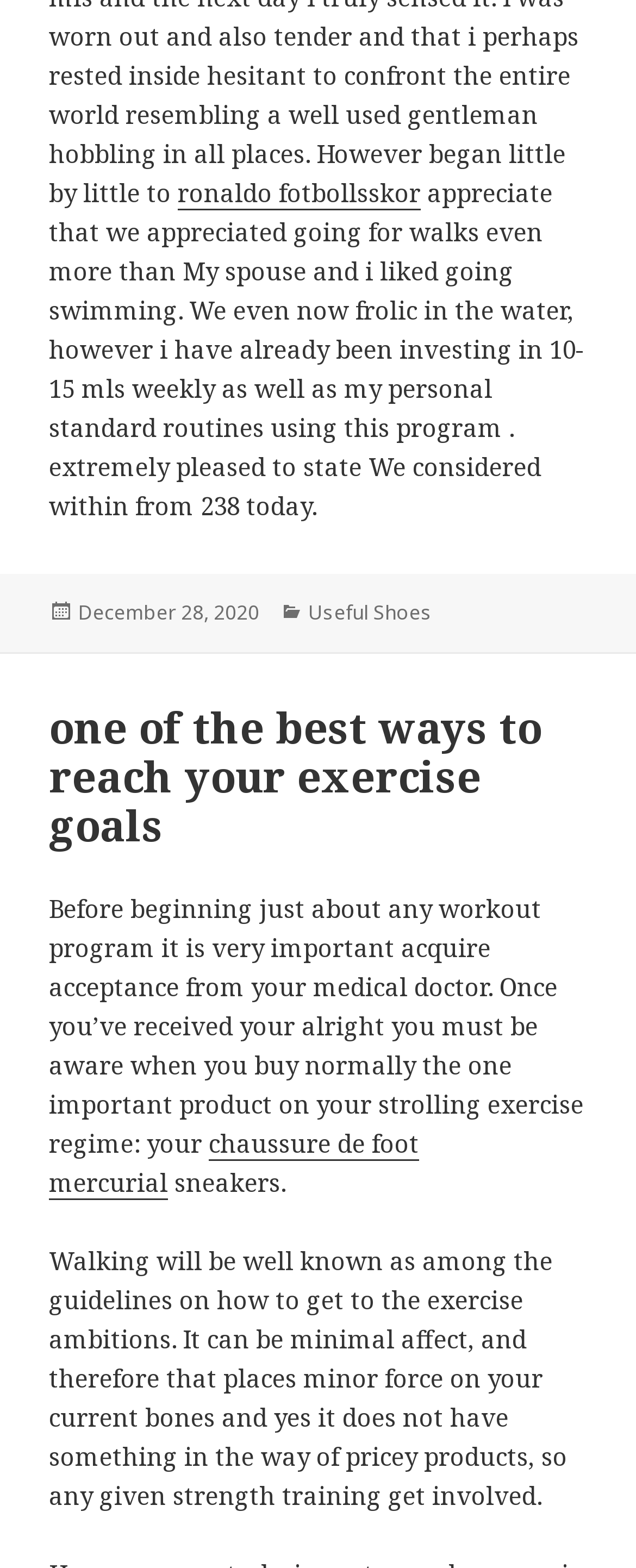What is the topic of the article?
Look at the screenshot and respond with a single word or phrase.

Exercise goals